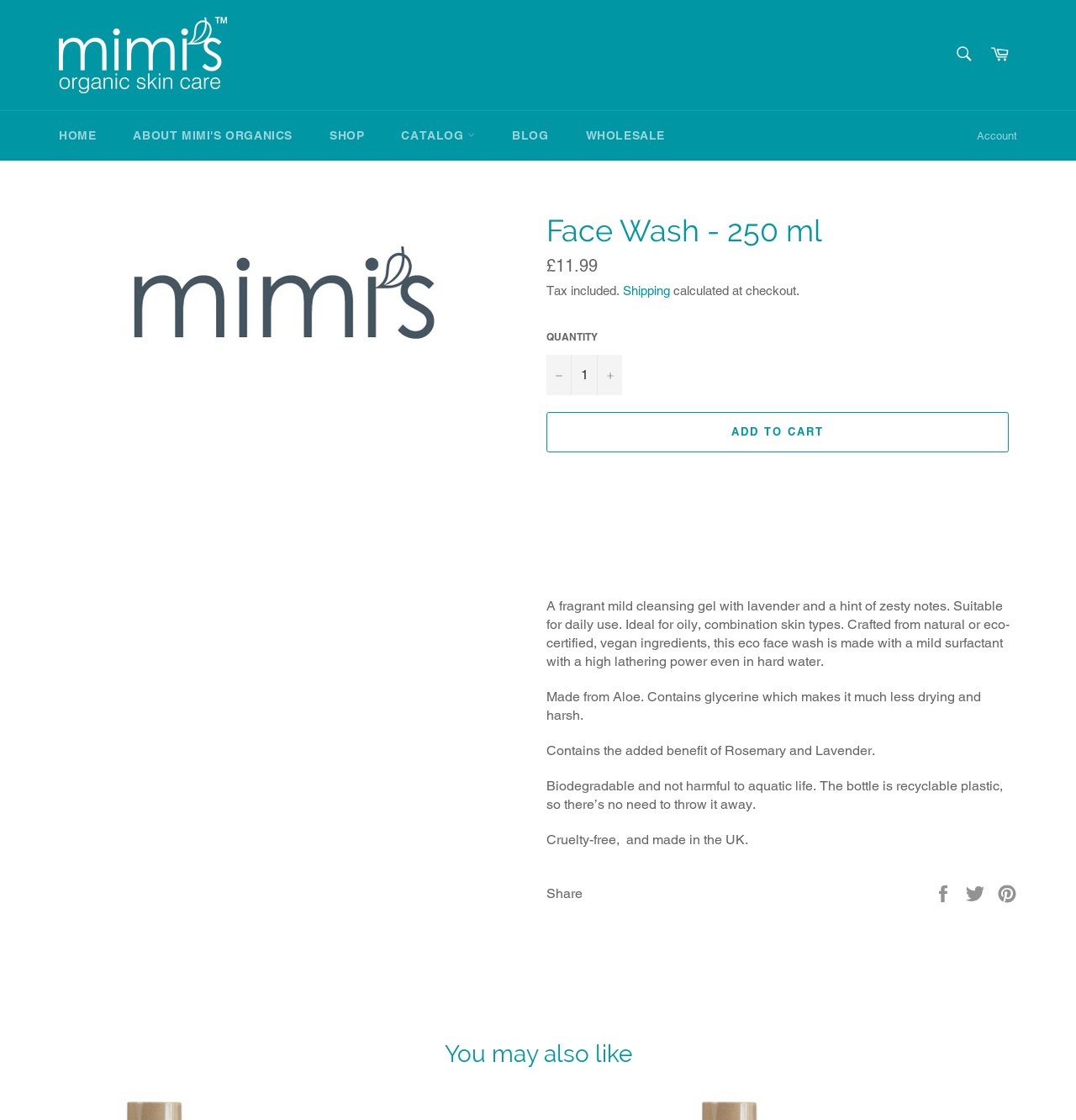Determine the bounding box coordinates of the clickable element necessary to fulfill the instruction: "Search for products". Provide the coordinates as four float numbers within the 0 to 1 range, i.e., [left, top, right, bottom].

[0.877, 0.032, 0.912, 0.066]